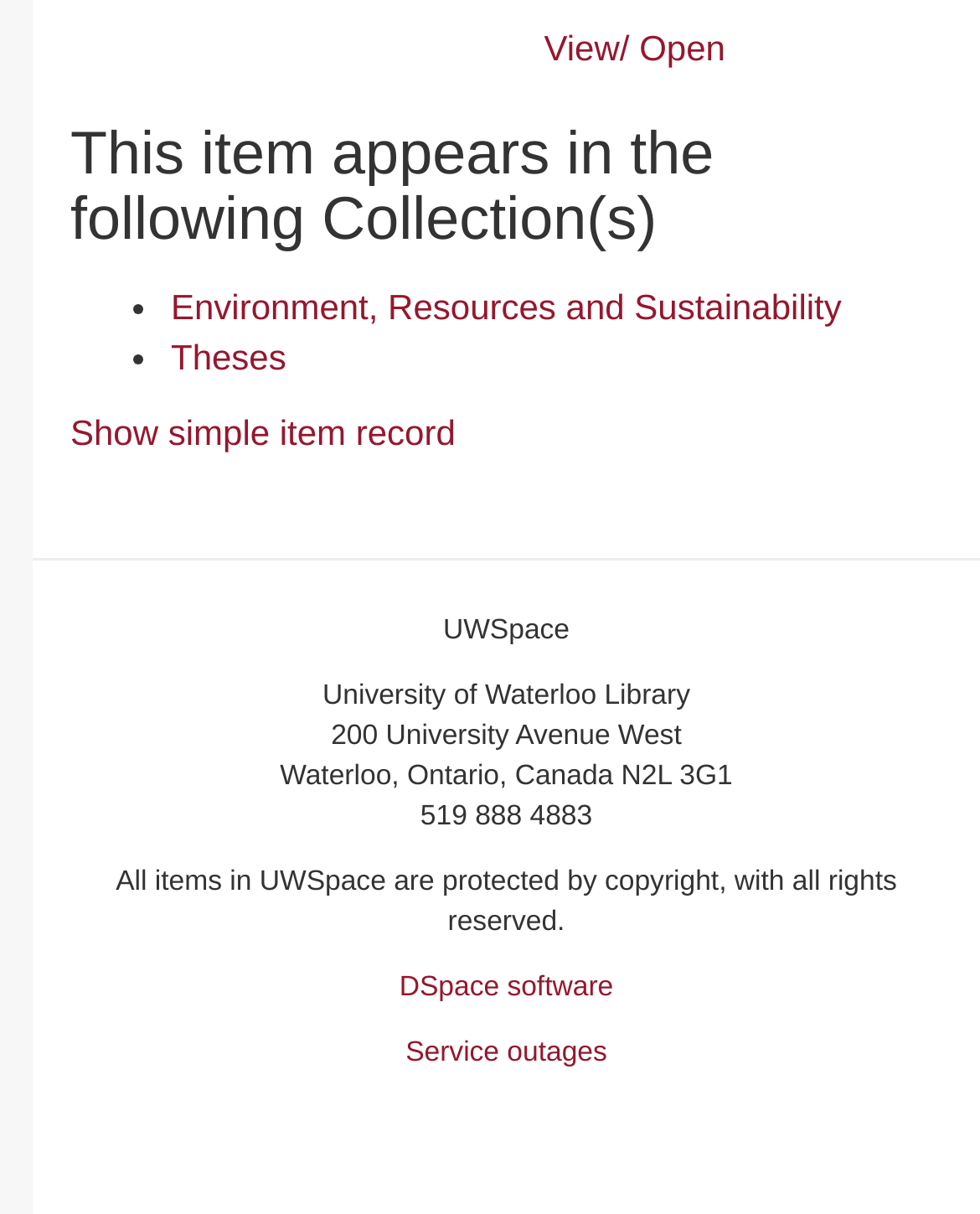What is the name of the software used by the library?
Using the image as a reference, answer the question in detail.

The answer can be found at the bottom of the webpage, where the text 'DSpace software' is present, indicating the name of the software used by the library.